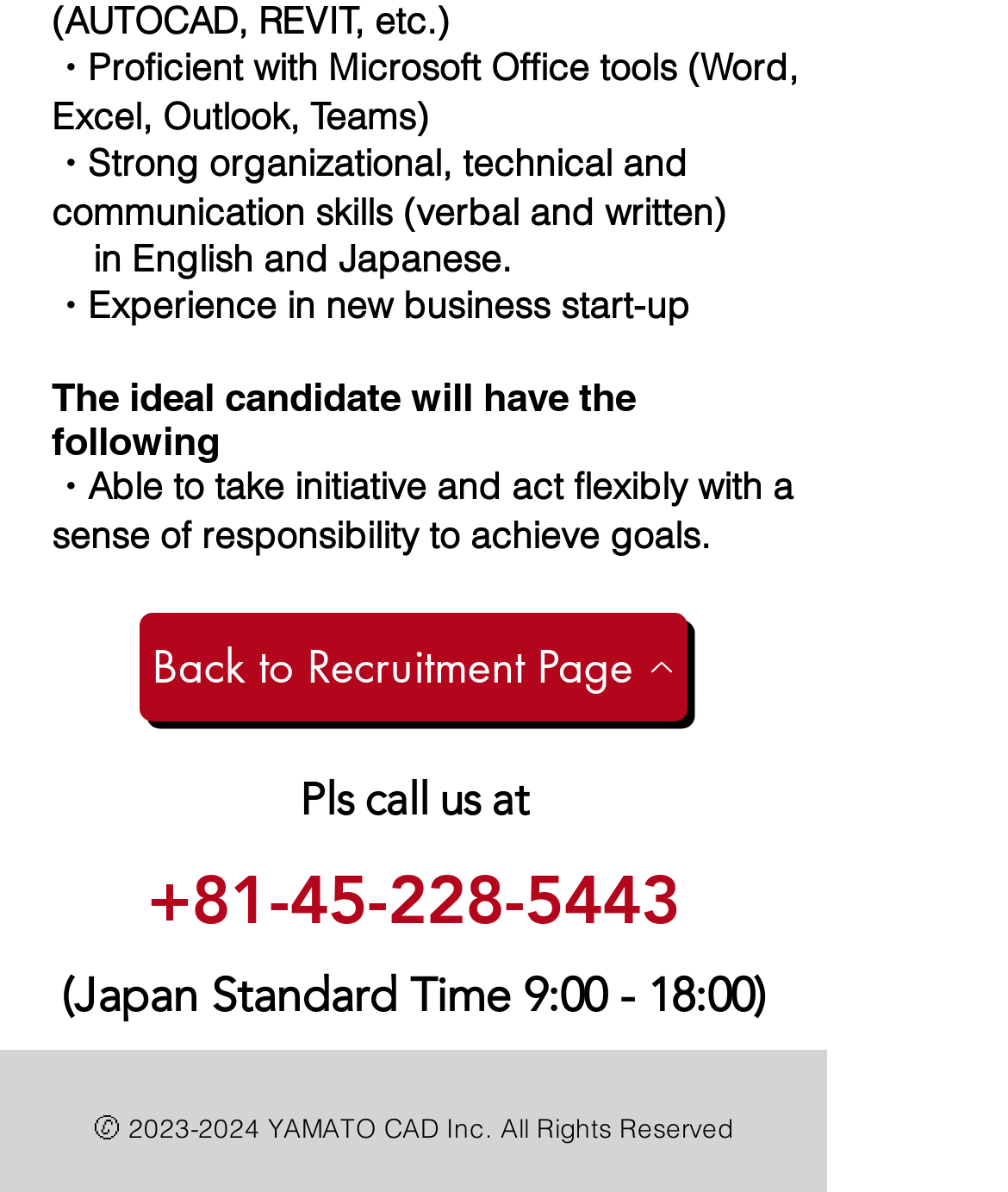What are the ideal candidate's skills?
Please describe in detail the information shown in the image to answer the question.

The ideal candidate's skills can be inferred from the static text elements on the webpage, which mention strong organizational, technical, and communication skills (verbal and written) in English and Japanese.